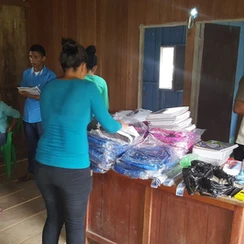Elaborate on all the features and components visible in the image.

In a cozy, wooden room, a group of individuals is engaged in organizing supplies on a wooden table. The focal point of the image shows a woman in a blue top, actively sorting through bags containing various items, possibly educational materials or community supplies. She is surrounded by others, including two individuals in the background, one seated and another standing, both appearing to support the initiative. The room features wooden walls and a door in the background, hinting at a community-focused environment. This scene captures a moment of collaboration and determination, showcasing the efforts of these individuals in enhancing their community’s resources.